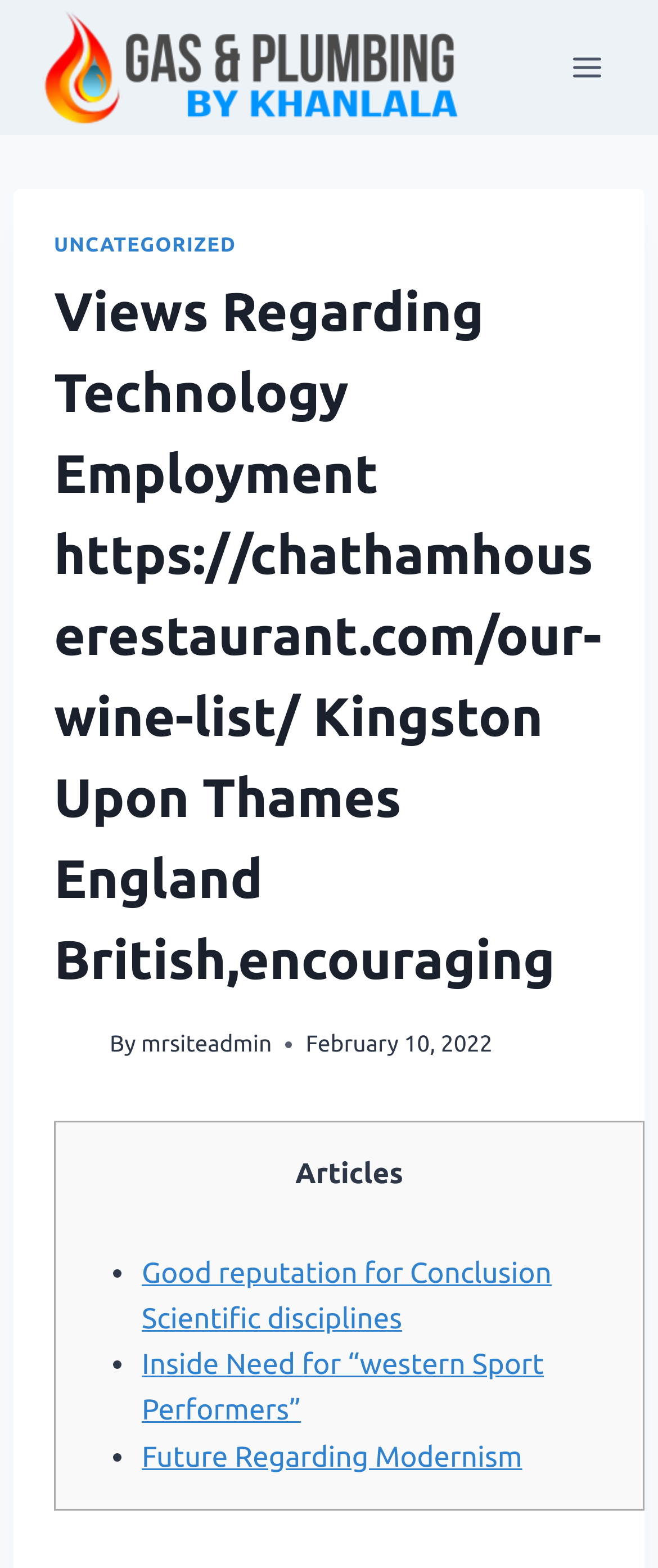What is the name of the author?
Using the information from the image, give a concise answer in one word or a short phrase.

mrsiteadmin